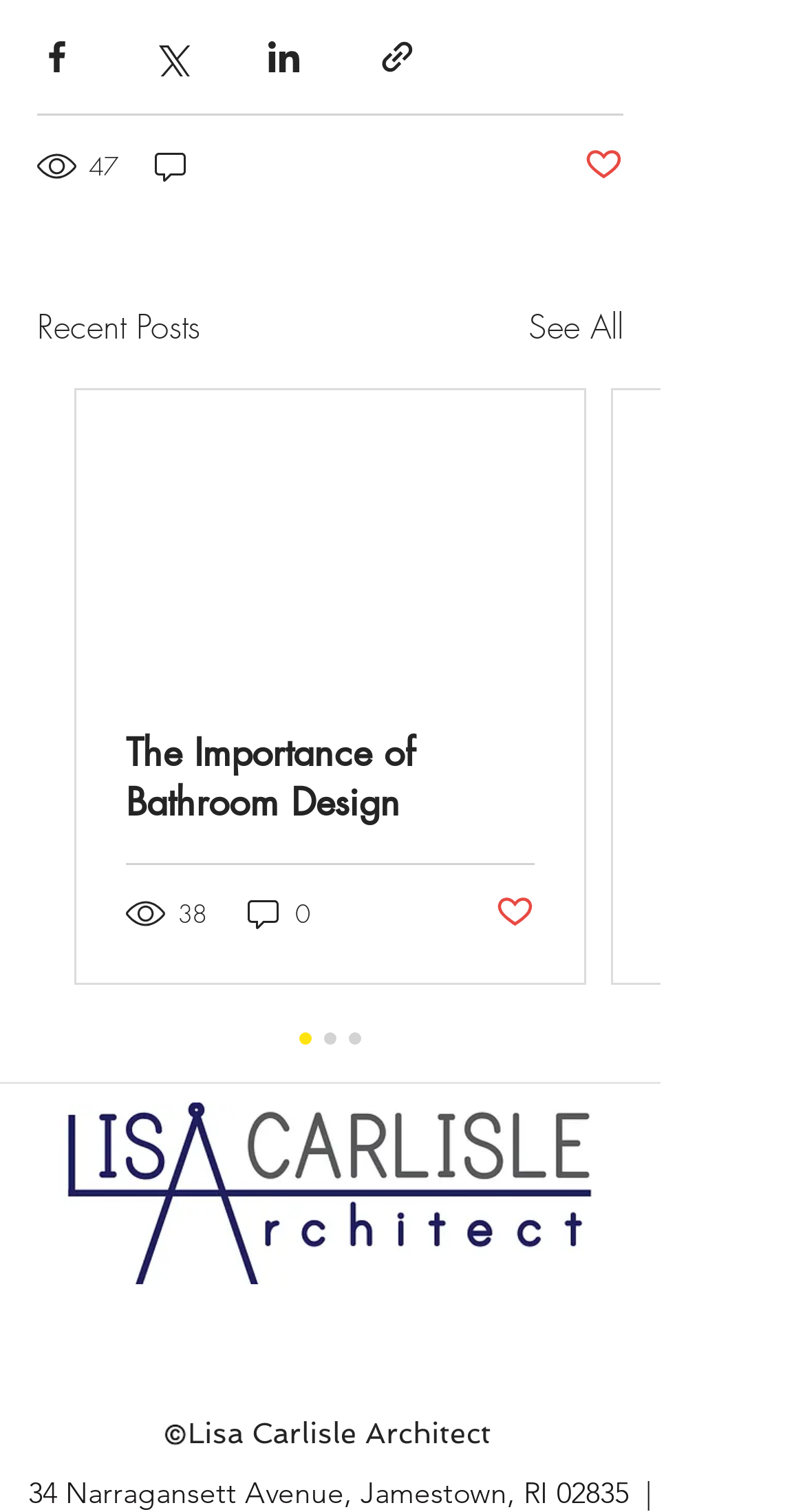How many comments does the latest post have?
By examining the image, provide a one-word or phrase answer.

0